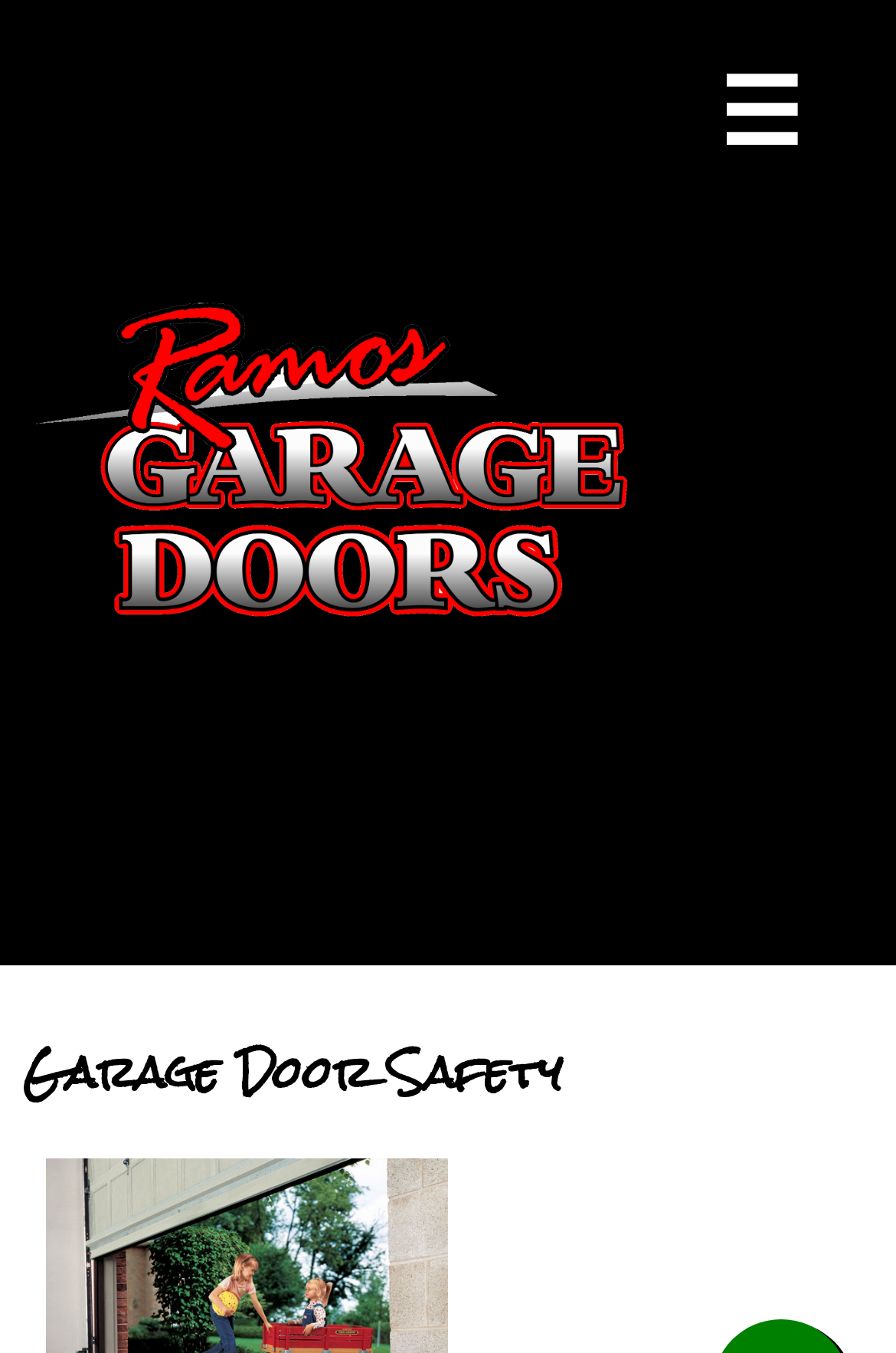Could you identify the text that serves as the heading for this webpage?

Garage Door Safety